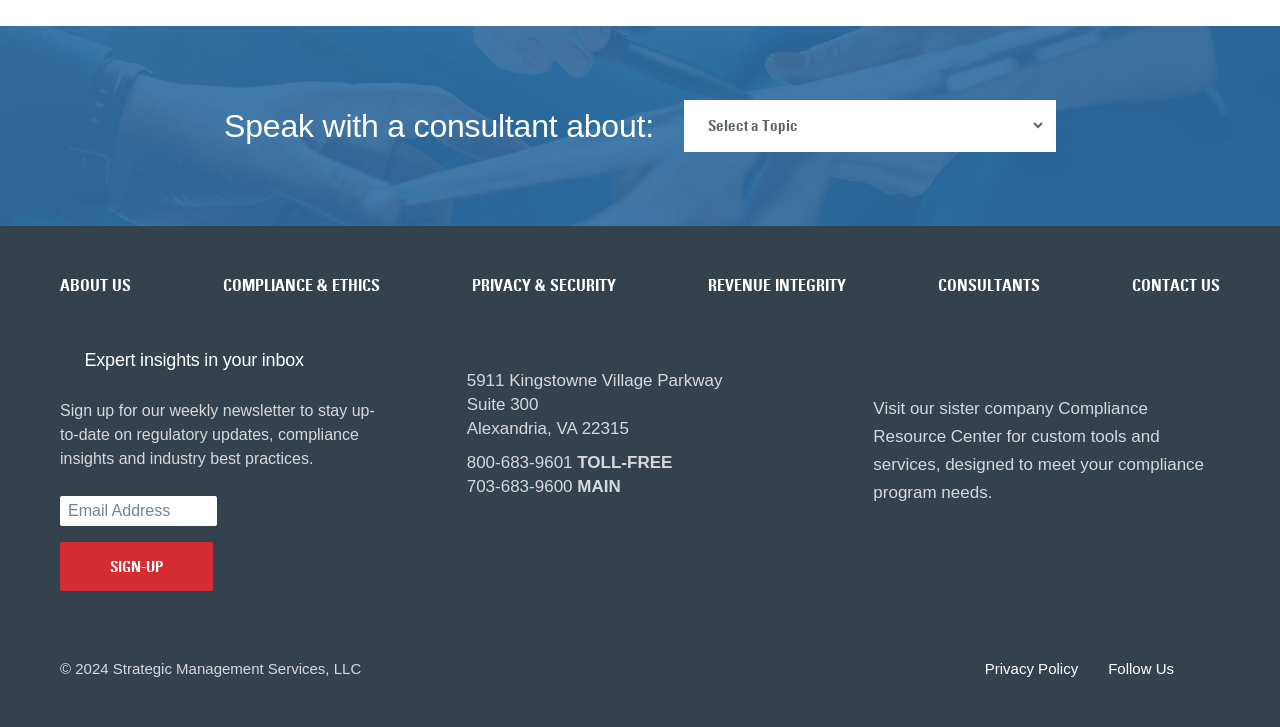Carefully examine the image and provide an in-depth answer to the question: What is the purpose of the newsletter?

I inferred the purpose of the newsletter by reading the static text 'Sign up for our weekly newsletter to stay up-to-date on regulatory updates, compliance insights and industry best practices.' which is located near the textbox and button elements.